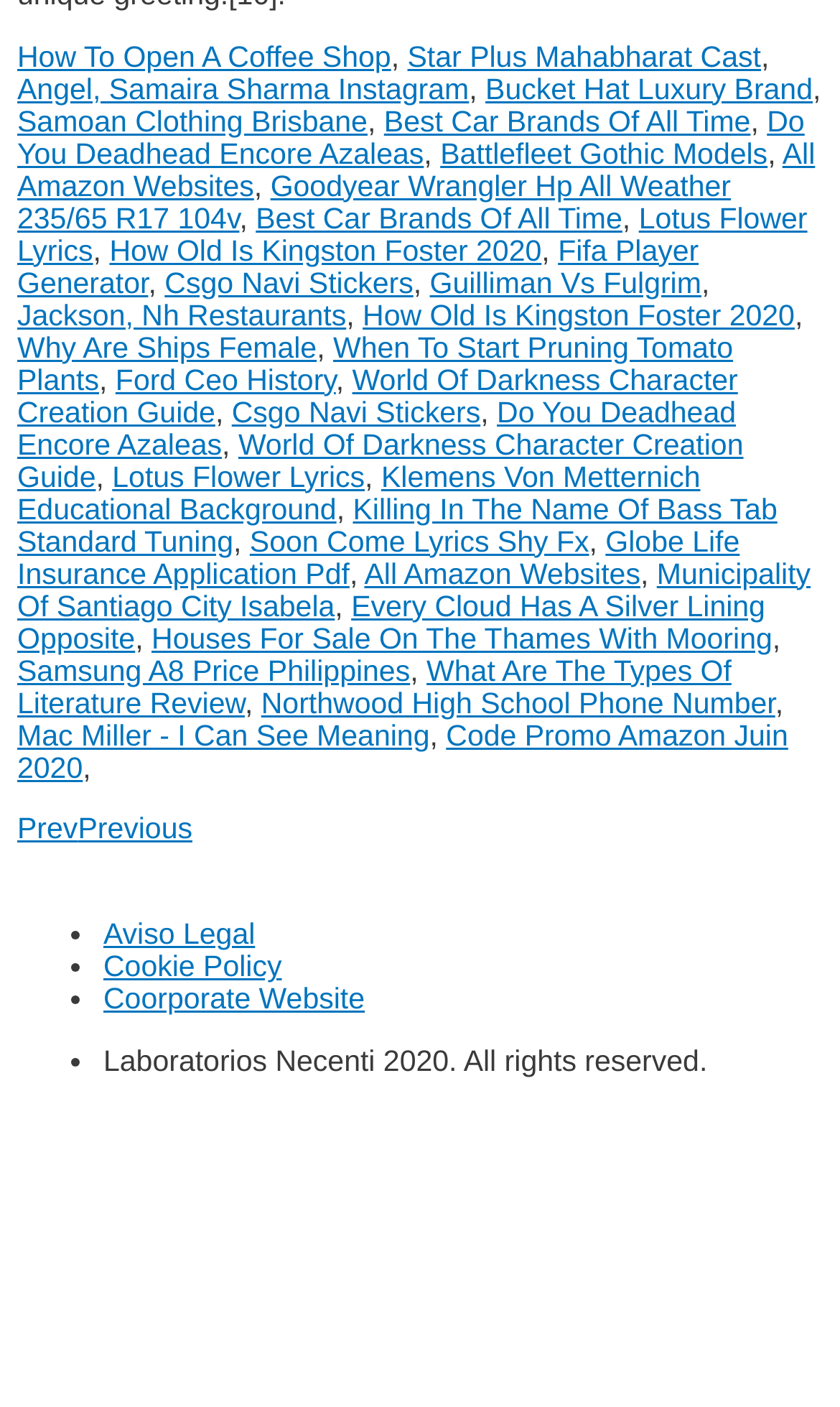Specify the bounding box coordinates of the element's area that should be clicked to execute the given instruction: "Visit 'Star Plus Mahabharat Cast'". The coordinates should be four float numbers between 0 and 1, i.e., [left, top, right, bottom].

[0.485, 0.028, 0.906, 0.051]